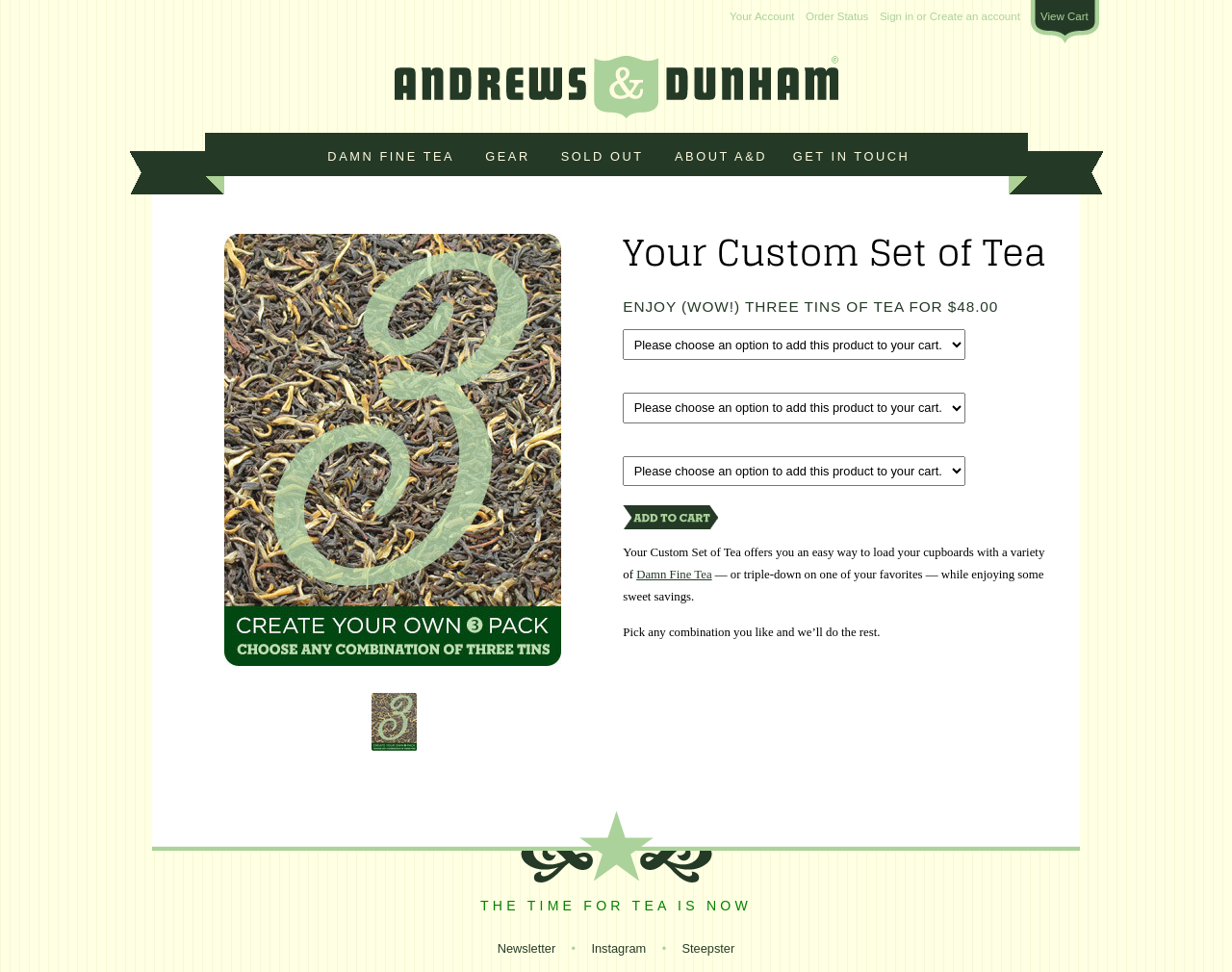Find the bounding box coordinates for the area you need to click to carry out the instruction: "Search for something". The coordinates should be four float numbers between 0 and 1, indicated as [left, top, right, bottom].

None